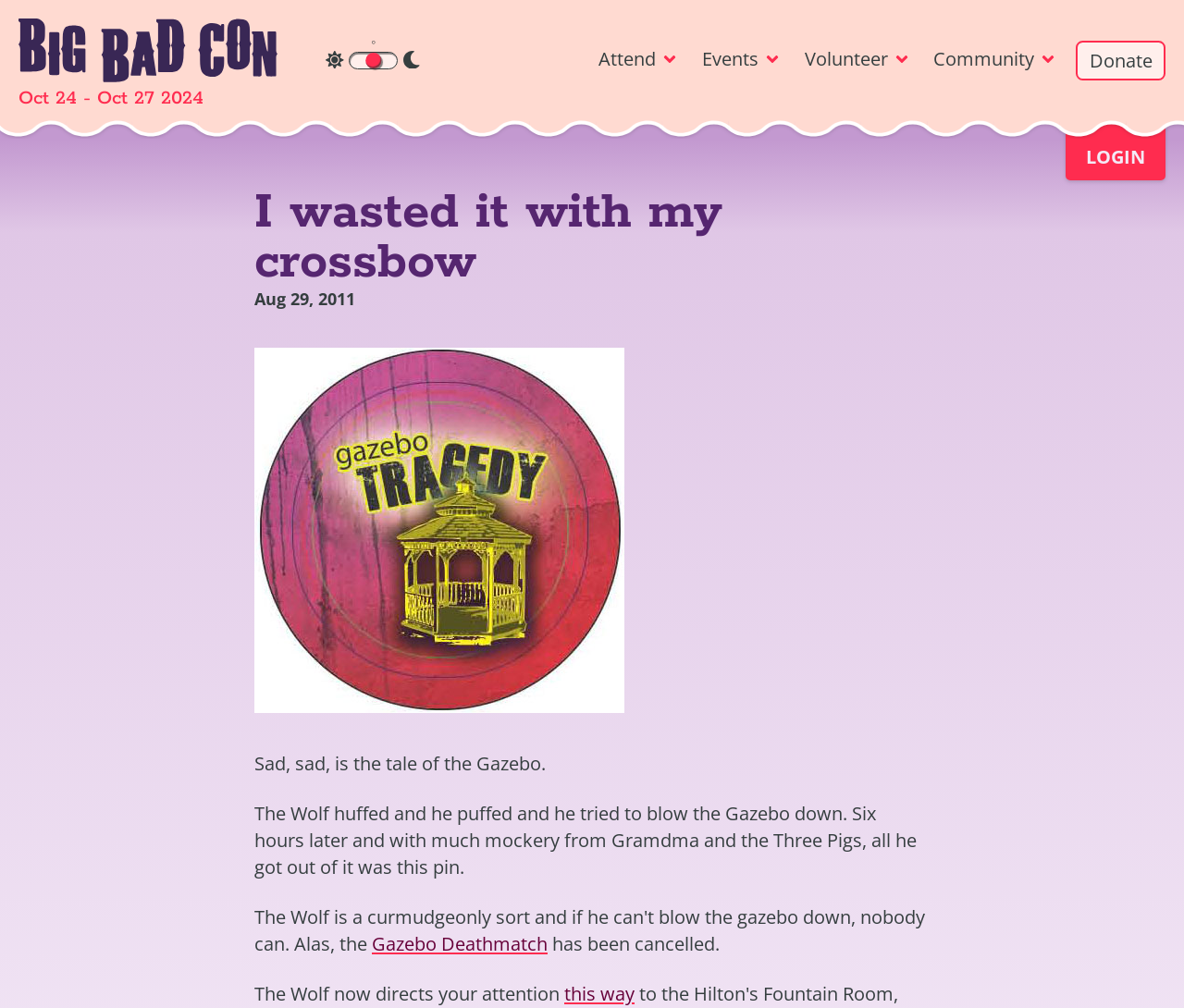What is the theme of the webpage?
Craft a detailed and extensive response to the question.

I determined the theme options by examining the radio buttons labeled 'light theme', 'auto theme', and 'dark theme' which are located near the top of the webpage.